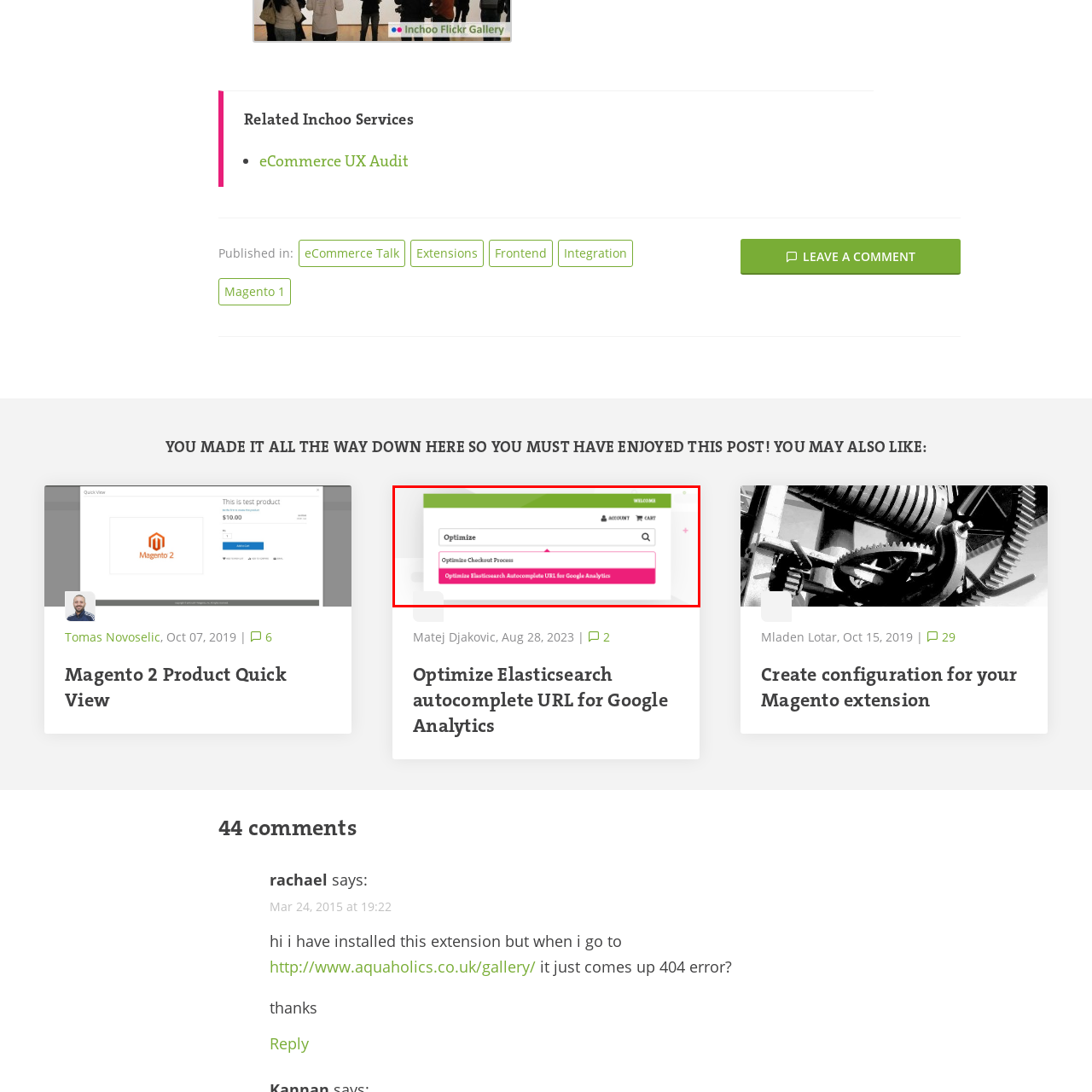Observe the image segment inside the red bounding box and answer concisely with a single word or phrase: What is the emphasized search result?

Optimize Elasticsearch Autocomplete URL for Google Analytics